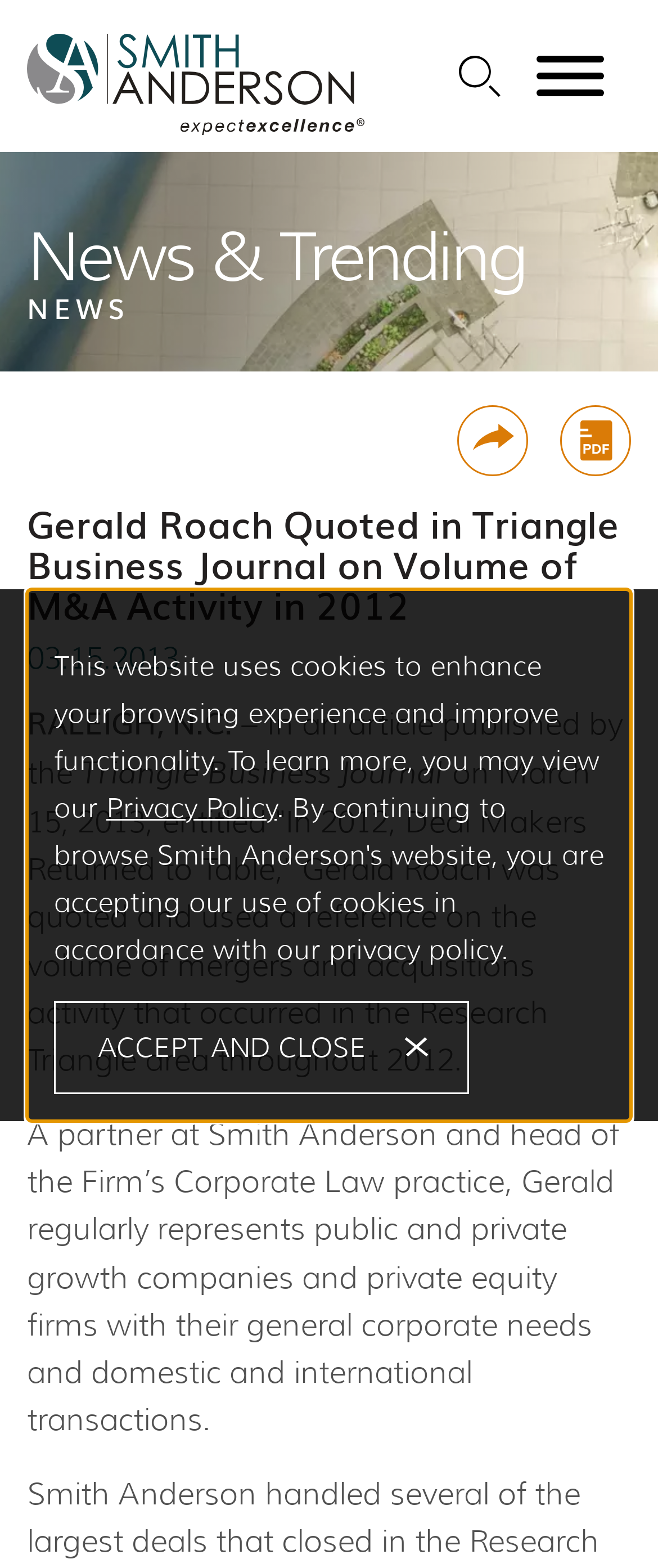Show the bounding box coordinates of the region that should be clicked to follow the instruction: "Explore properties in the Jewellery Quarter."

None